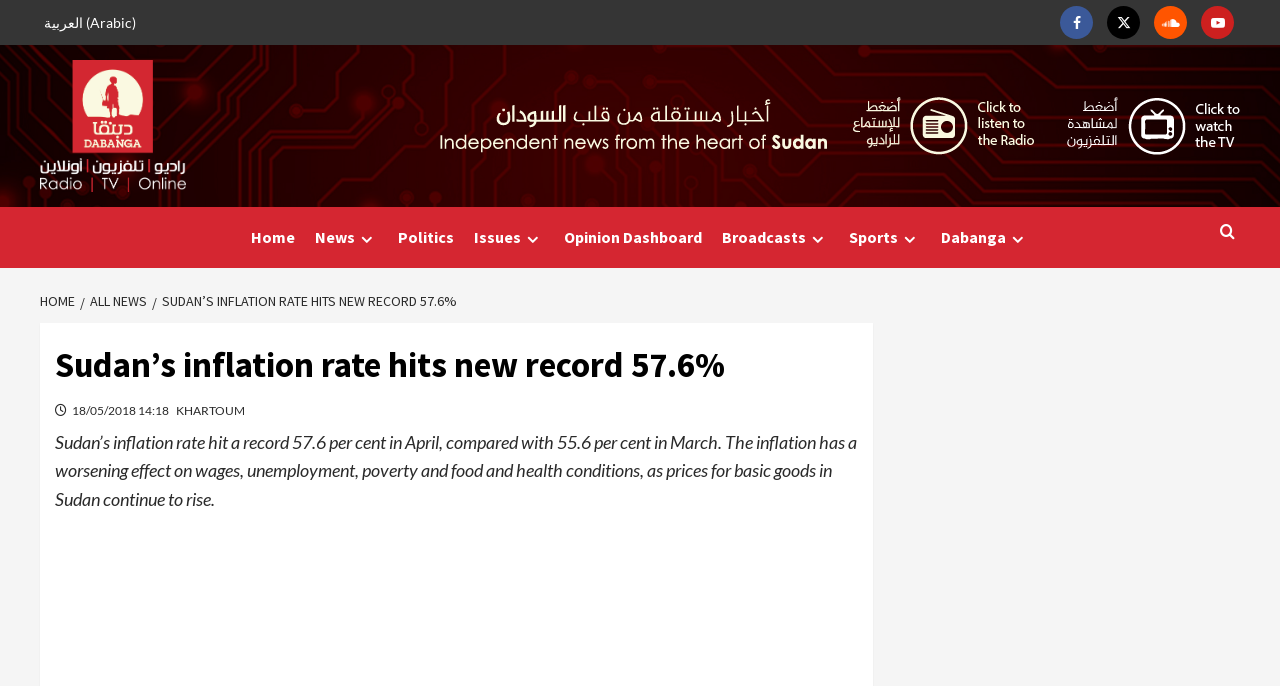Please give a concise answer to this question using a single word or phrase: 
What is the effect of inflation on wages?

Worsening